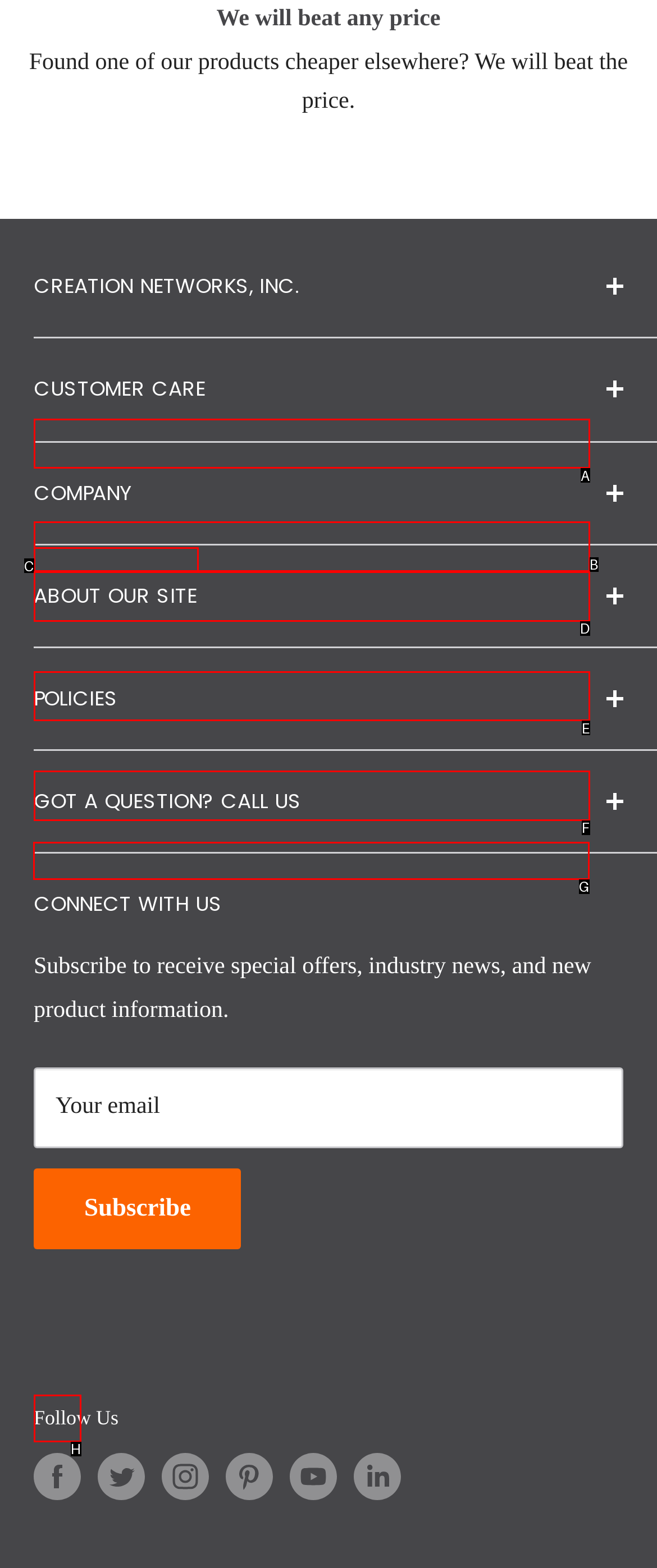For the task: Call customer care, identify the HTML element to click.
Provide the letter corresponding to the right choice from the given options.

G